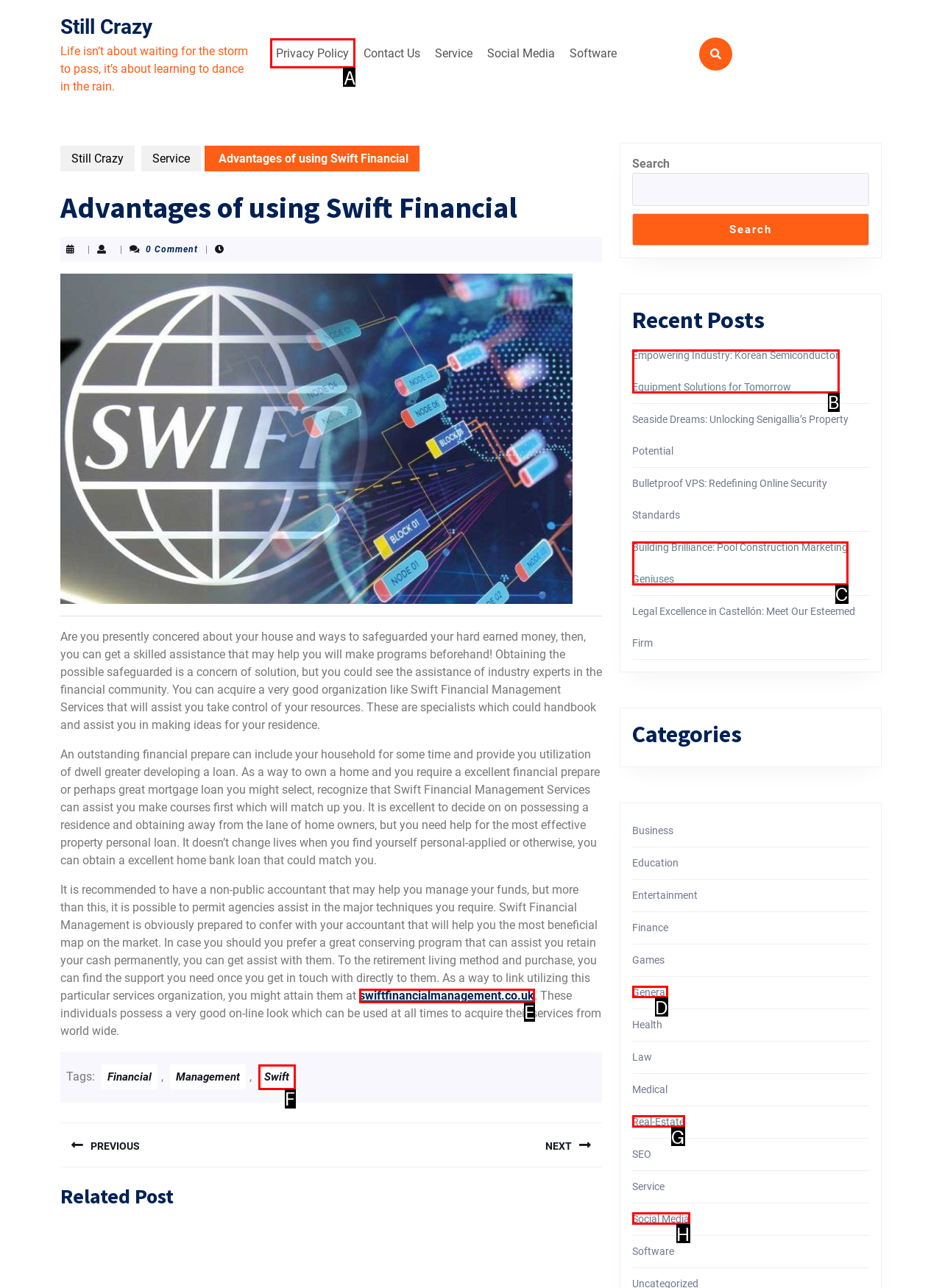Choose the UI element you need to click to carry out the task: Click on the 'Privacy Policy' link.
Respond with the corresponding option's letter.

A